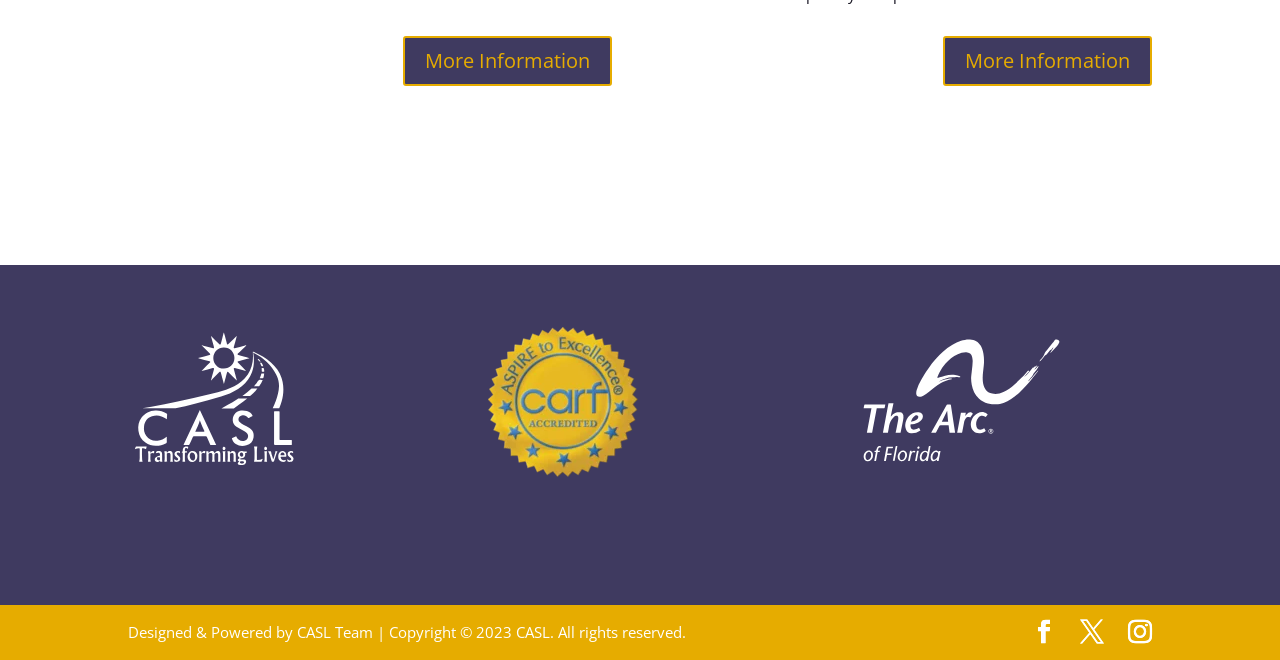Give the bounding box coordinates for the element described as: "alt="Arc of Florida logo_white-08"".

[0.663, 0.686, 0.84, 0.717]